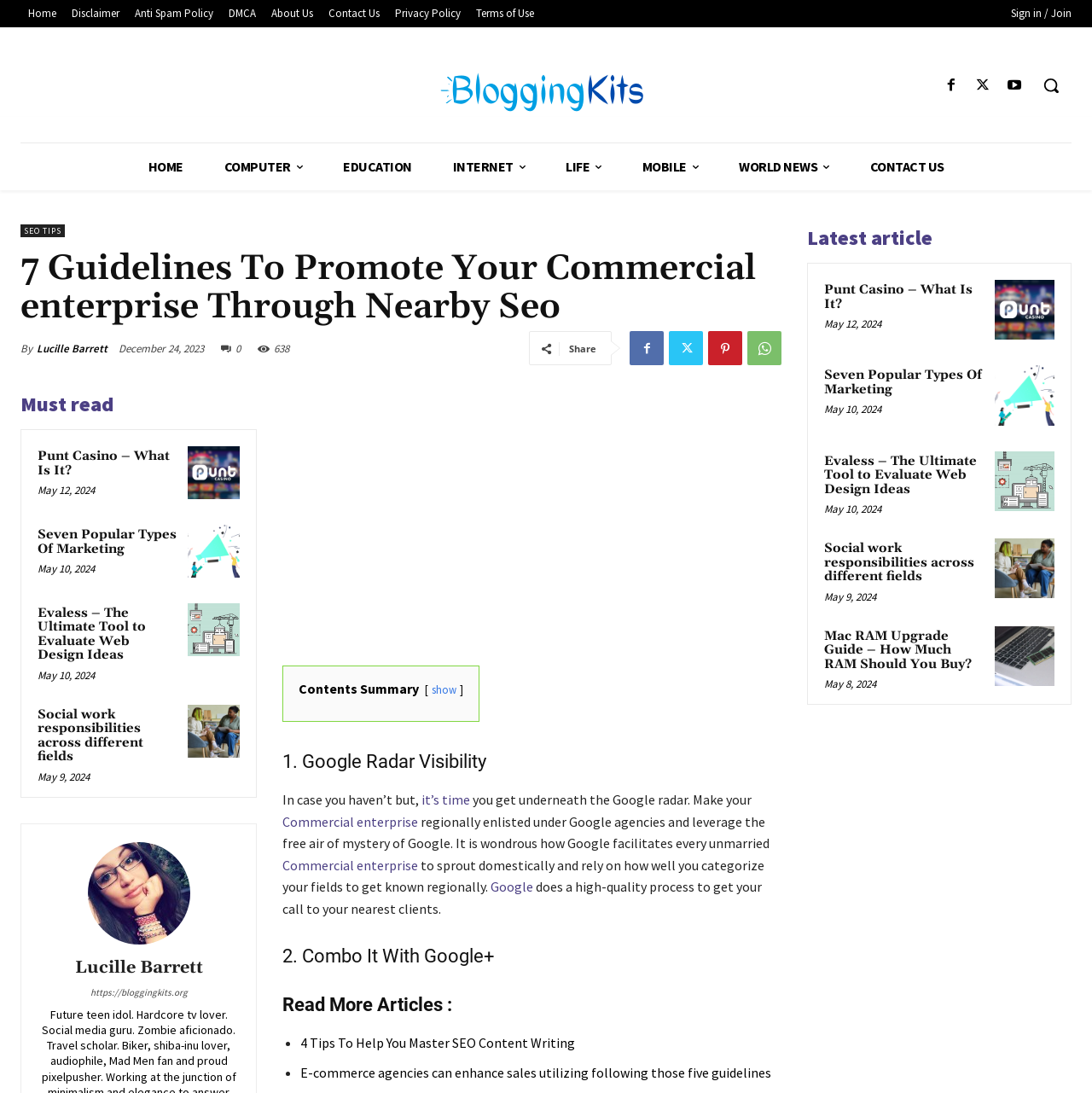Use a single word or phrase to answer the question:
How many articles are listed under 'Must read'?

4